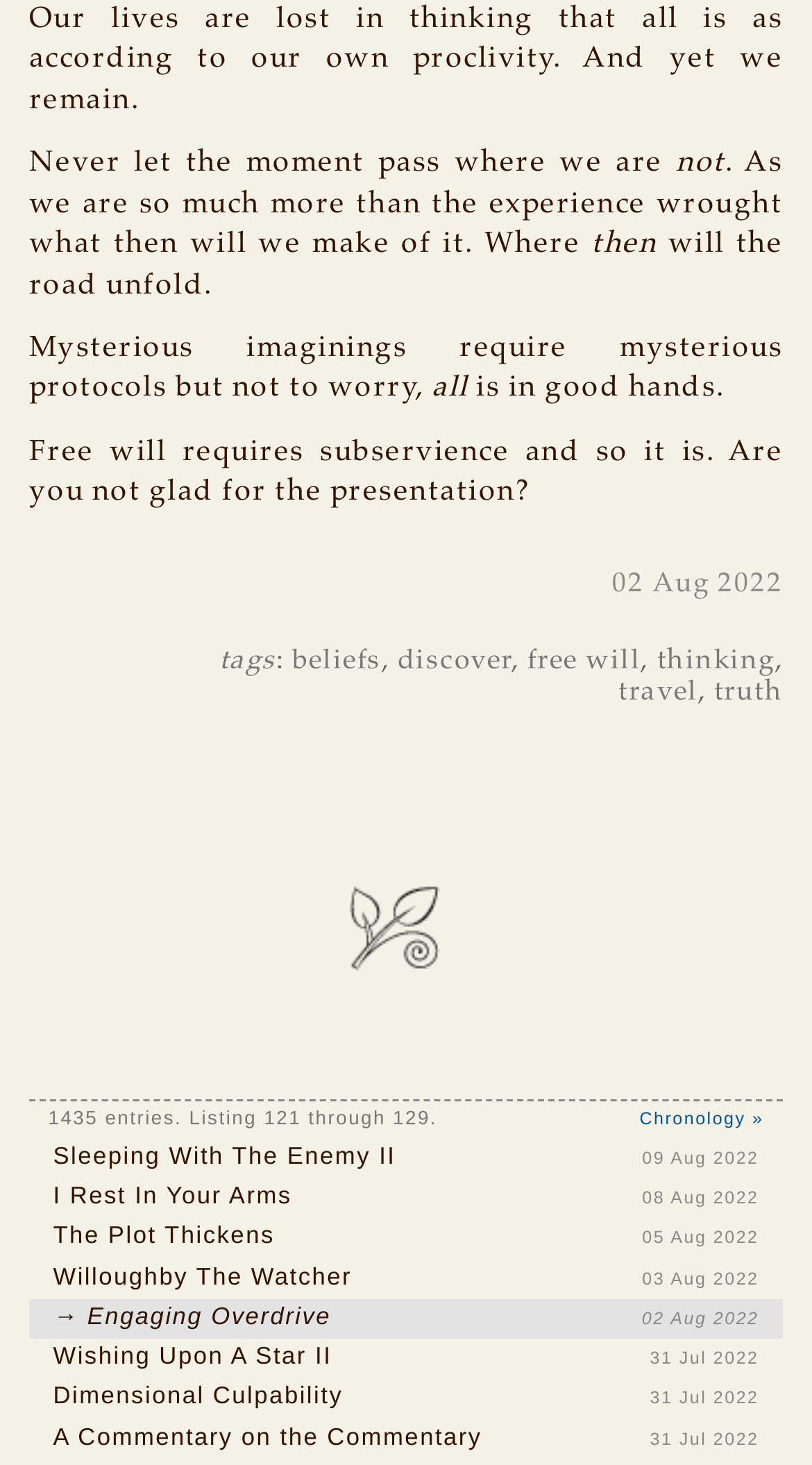How many entries are listed?
Utilize the information in the image to give a detailed answer to the question.

I counted the number of links listed, starting from 'Sleeping With The Enemy II' to 'A Commentary on the Commentary', and found that there are 9 entries listed.